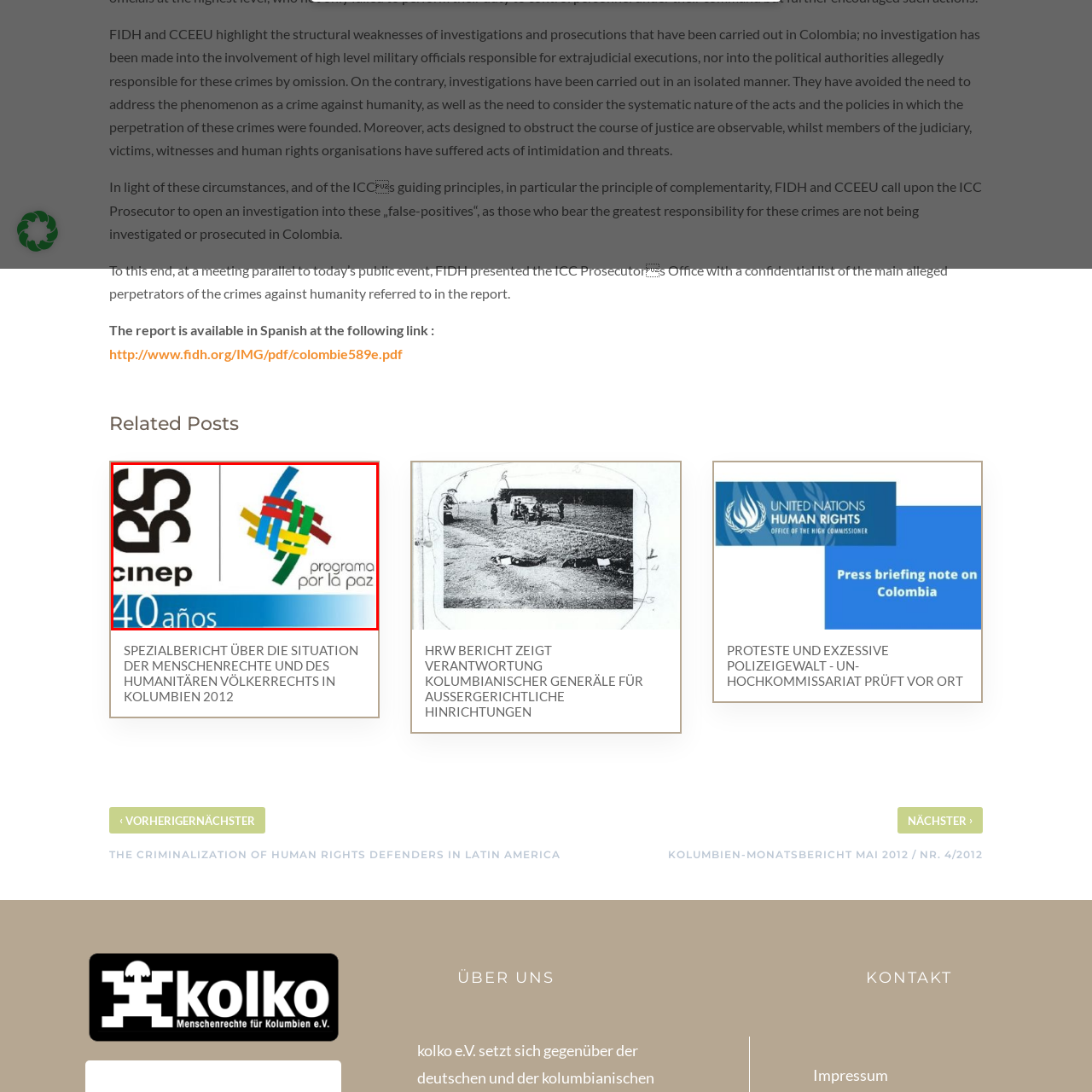What is the phrase below the logo?
Analyze the image within the red frame and provide a concise answer using only one word or a short phrase.

programa por la paz